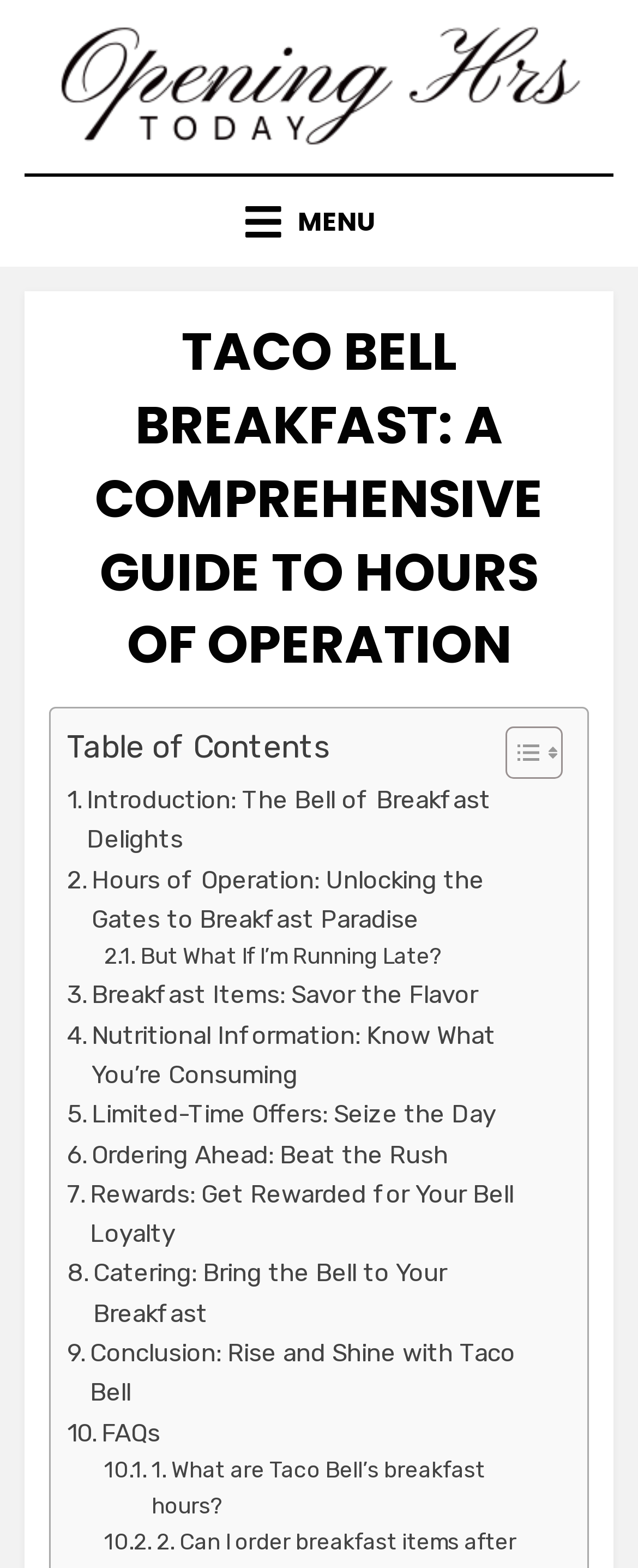Point out the bounding box coordinates of the section to click in order to follow this instruction: "View 'Hours of Operation: Unlocking the Gates to Breakfast Paradise'".

[0.105, 0.549, 0.869, 0.599]